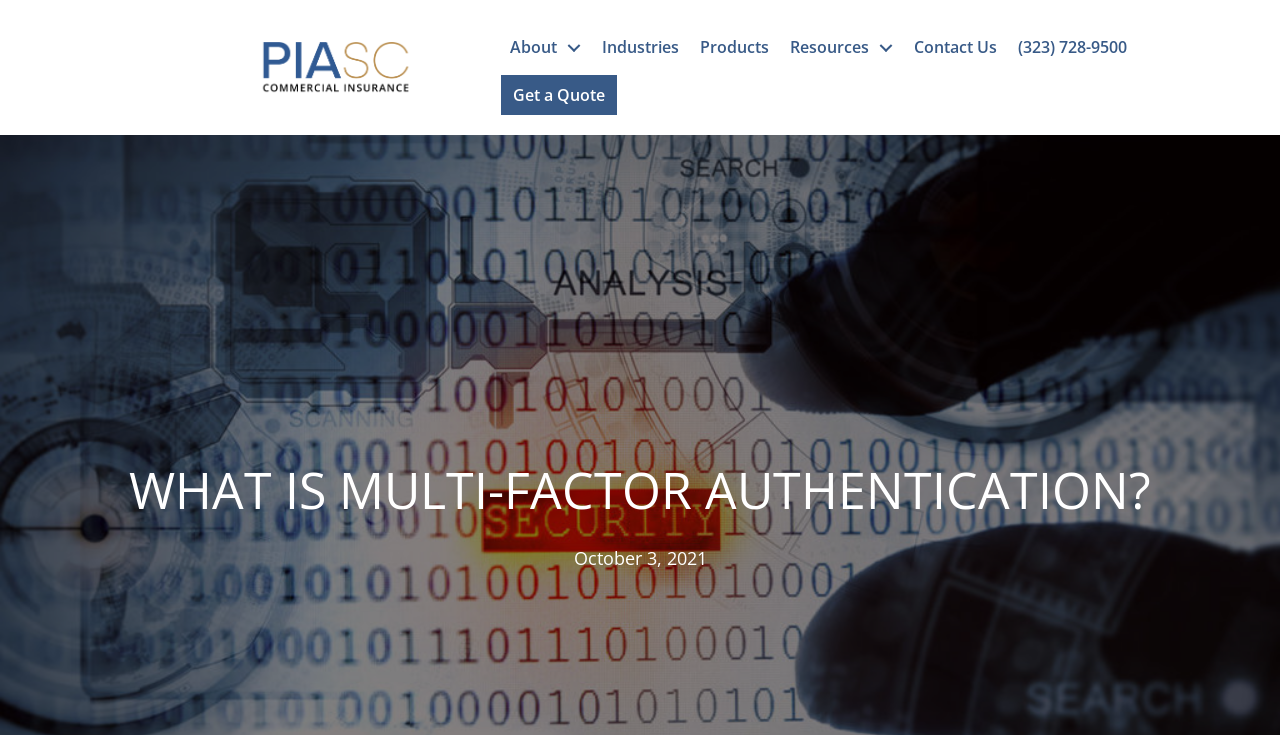How many navigation links are there?
Look at the image and provide a detailed response to the question.

I counted the number of link elements under the navigation element located at [0.391, 0.027, 0.969, 0.156] and found 7 links: 'About', 'Industries', 'Products', 'Resources', 'Contact Us', '(323) 728-9500', and 'Get a Quote'.